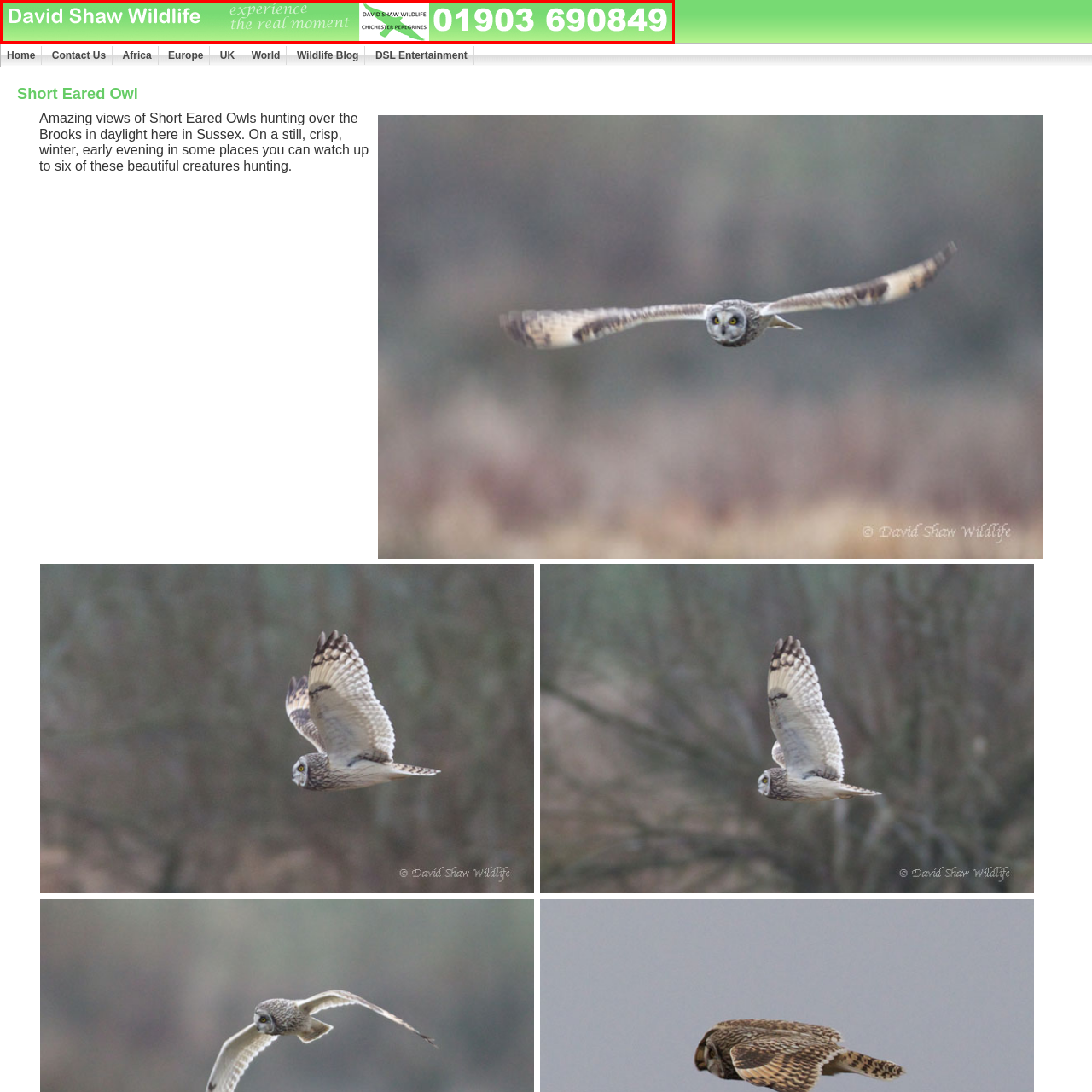What is the contact number provided?
Focus on the content inside the red bounding box and offer a detailed explanation.

The contact number '01903 690849' is displayed at the bottom of the banner, encouraging viewers to reach out for more information or to book an experience.